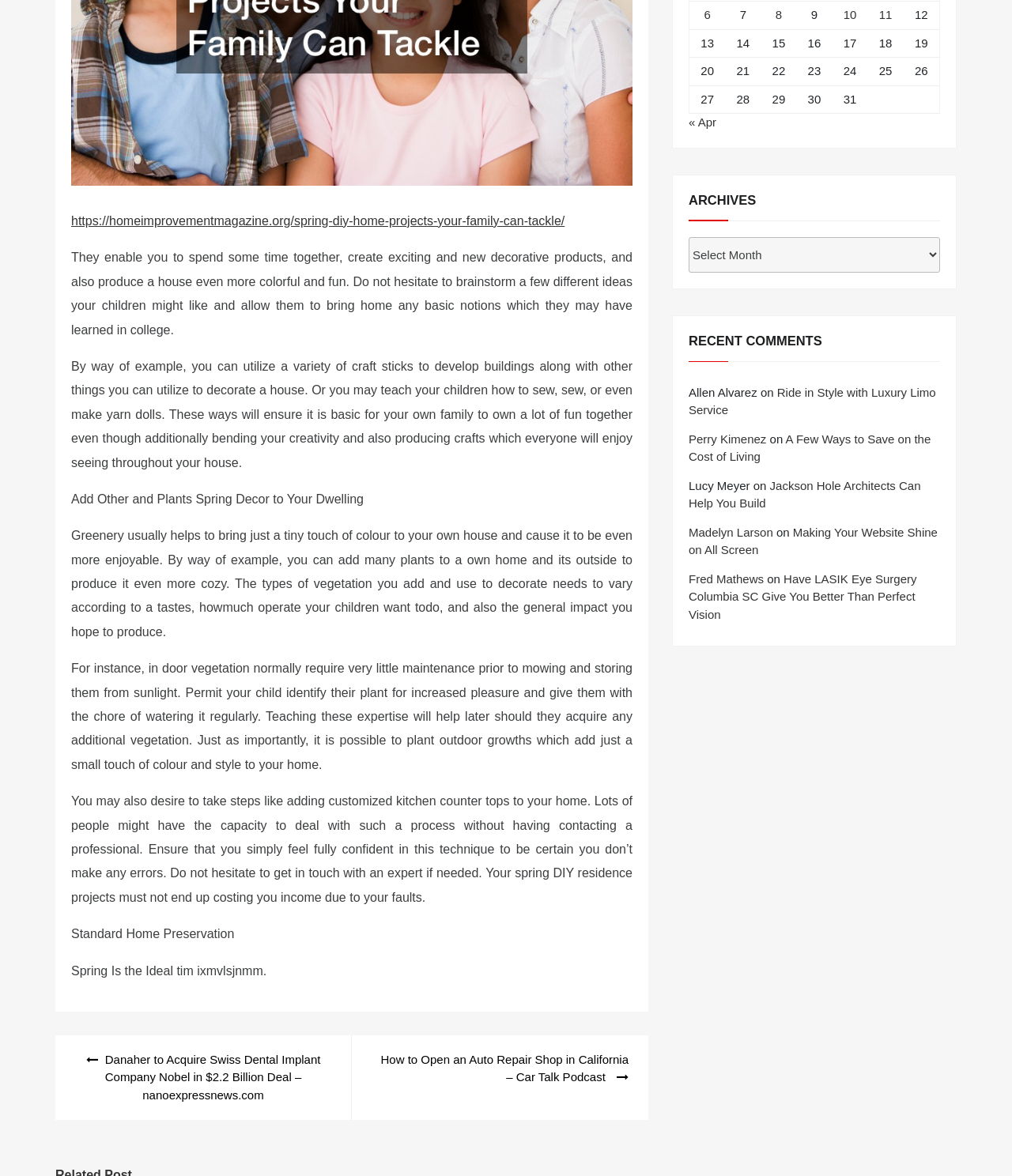Find the bounding box coordinates corresponding to the UI element with the description: "https://homeimprovementmagazine.org/spring-diy-home-projects-your-family-can-tackle/". The coordinates should be formatted as [left, top, right, bottom], with values as floats between 0 and 1.

[0.07, 0.182, 0.558, 0.194]